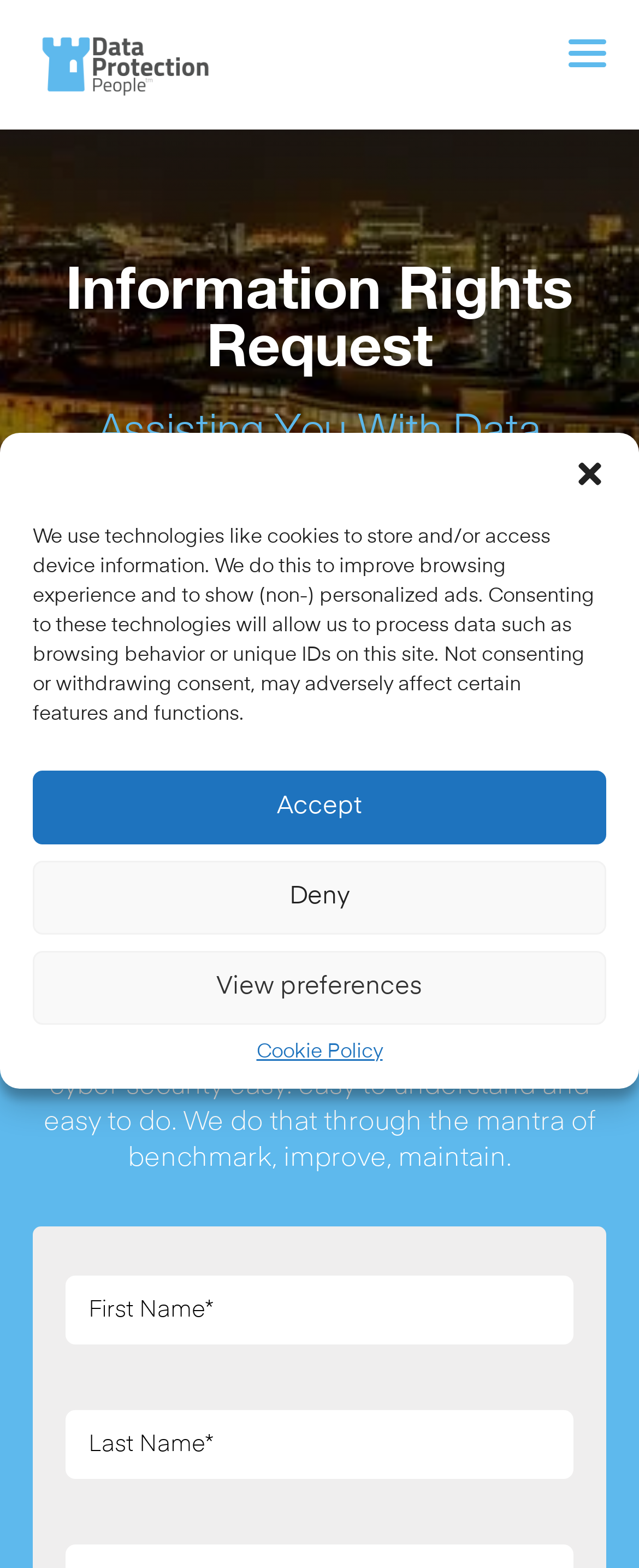Determine the bounding box coordinates of the clickable element necessary to fulfill the instruction: "View the 'Eatwell Guide'". Provide the coordinates as four float numbers within the 0 to 1 range, i.e., [left, top, right, bottom].

None